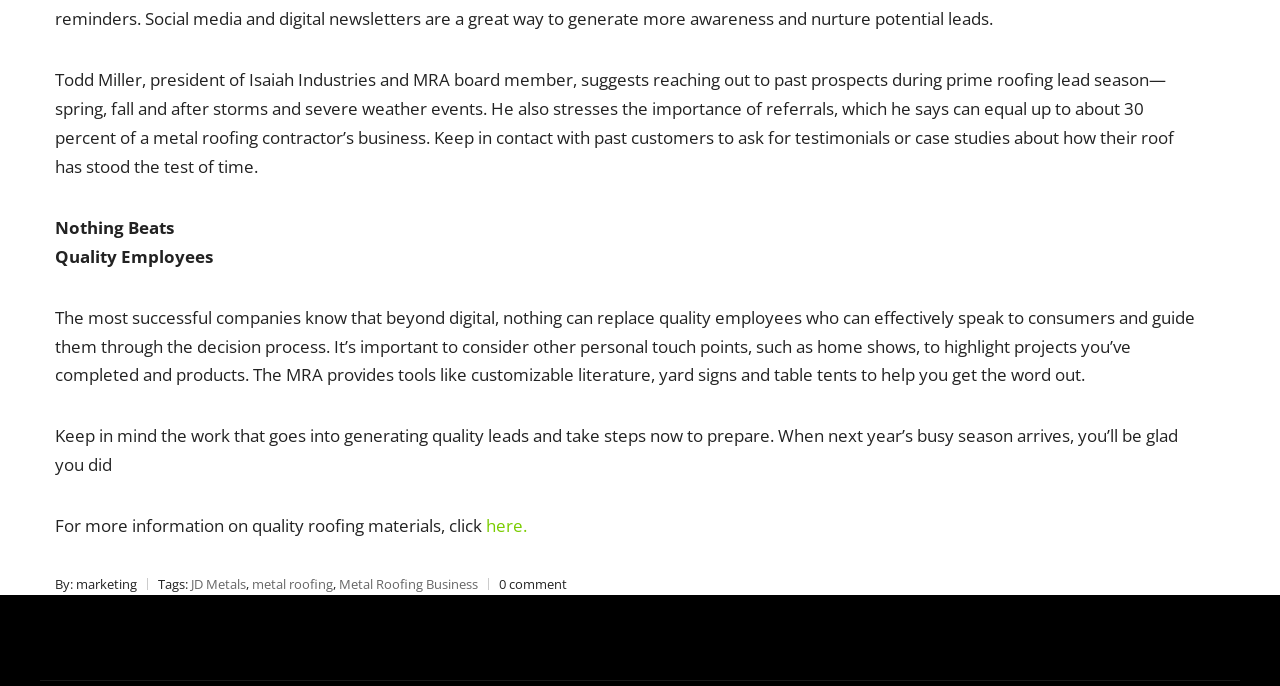Based on the image, please respond to the question with as much detail as possible:
What is the author of this article?

The answer can be found in the seventh StaticText element, which mentions 'By: marketing'.